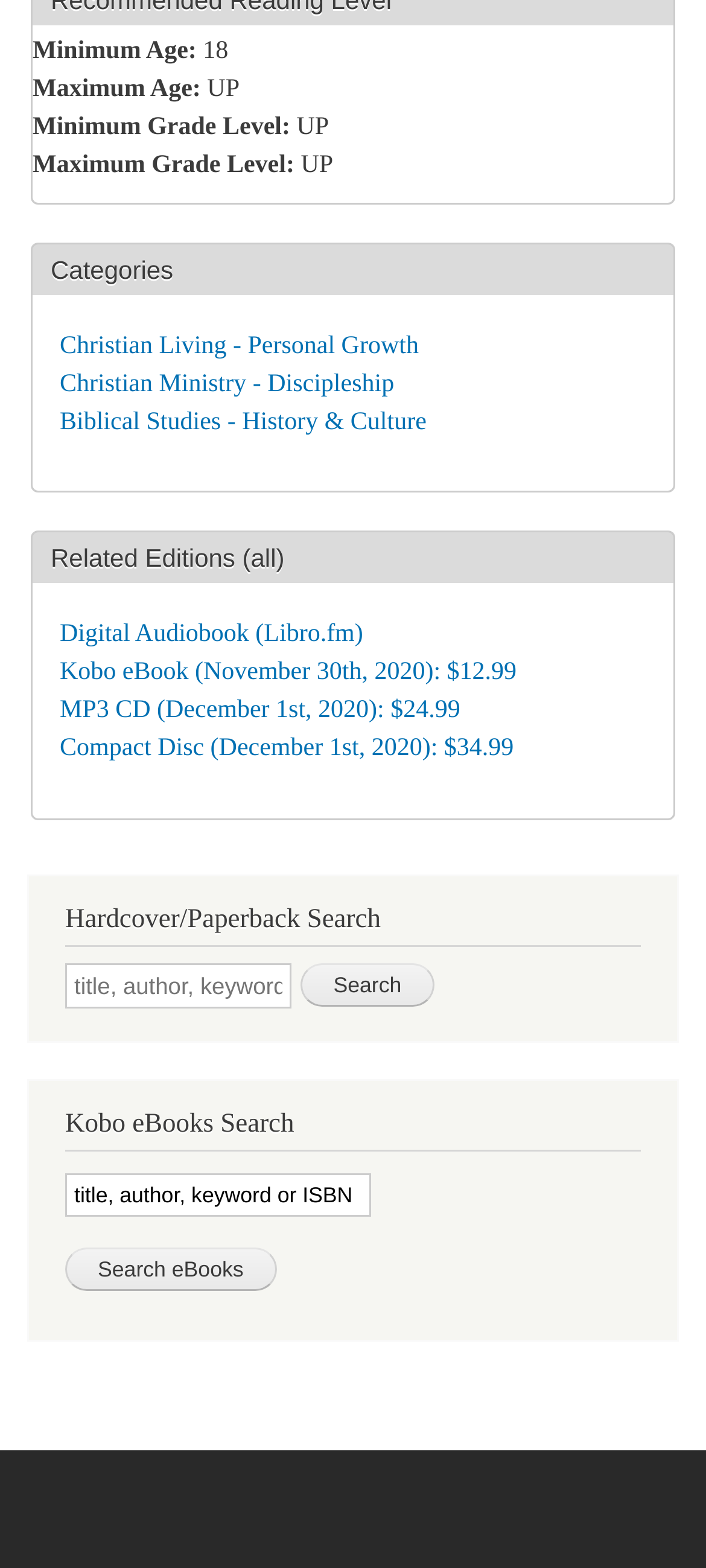Provide the bounding box coordinates in the format (top-left x, top-left y, bottom-right x, bottom-right y). All values are floating point numbers between 0 and 1. Determine the bounding box coordinate of the UI element described as: name="op" value="Search"

[0.426, 0.614, 0.615, 0.642]